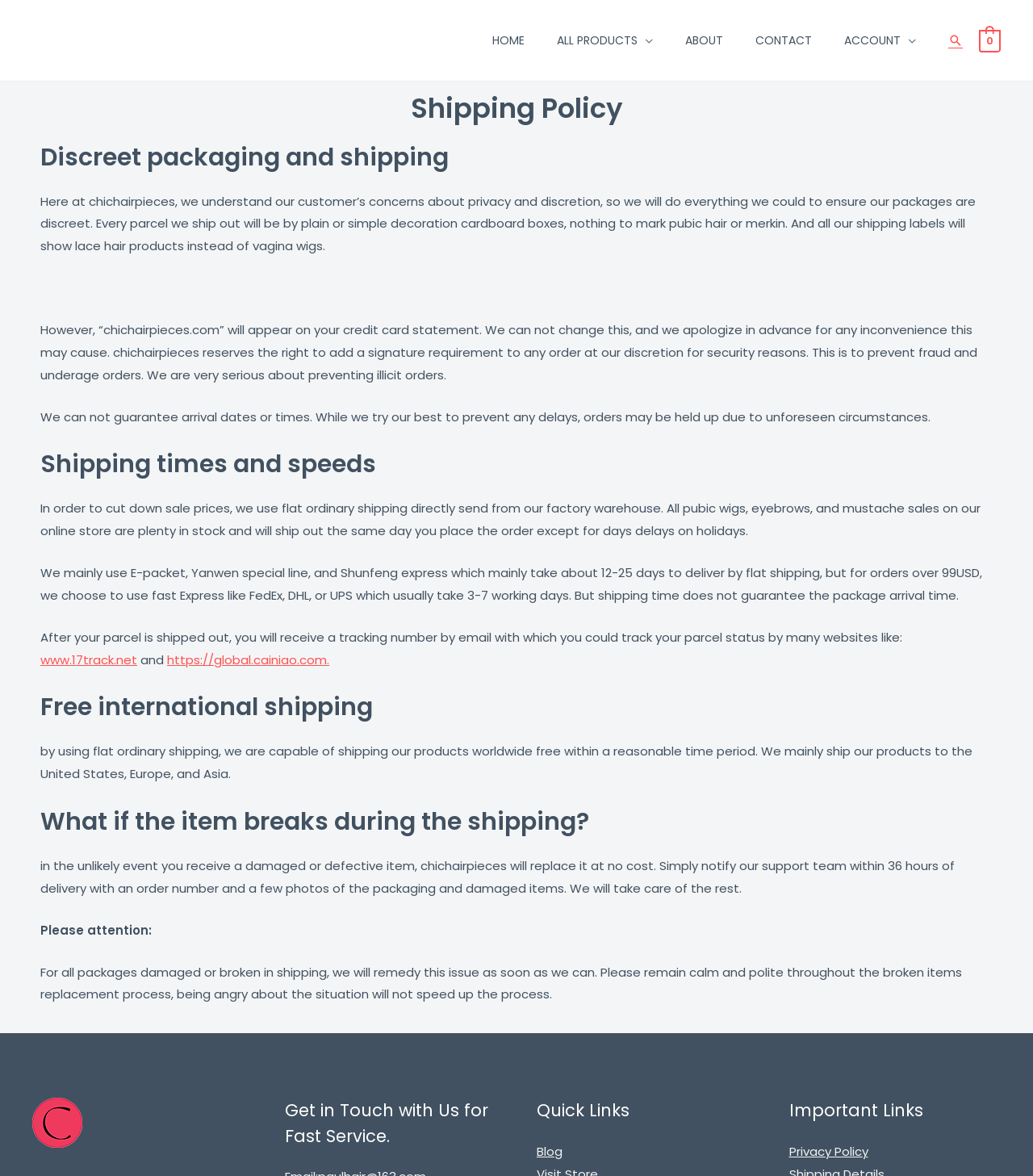Please pinpoint the bounding box coordinates for the region I should click to adhere to this instruction: "Read Privacy Policy".

[0.764, 0.972, 0.84, 0.986]